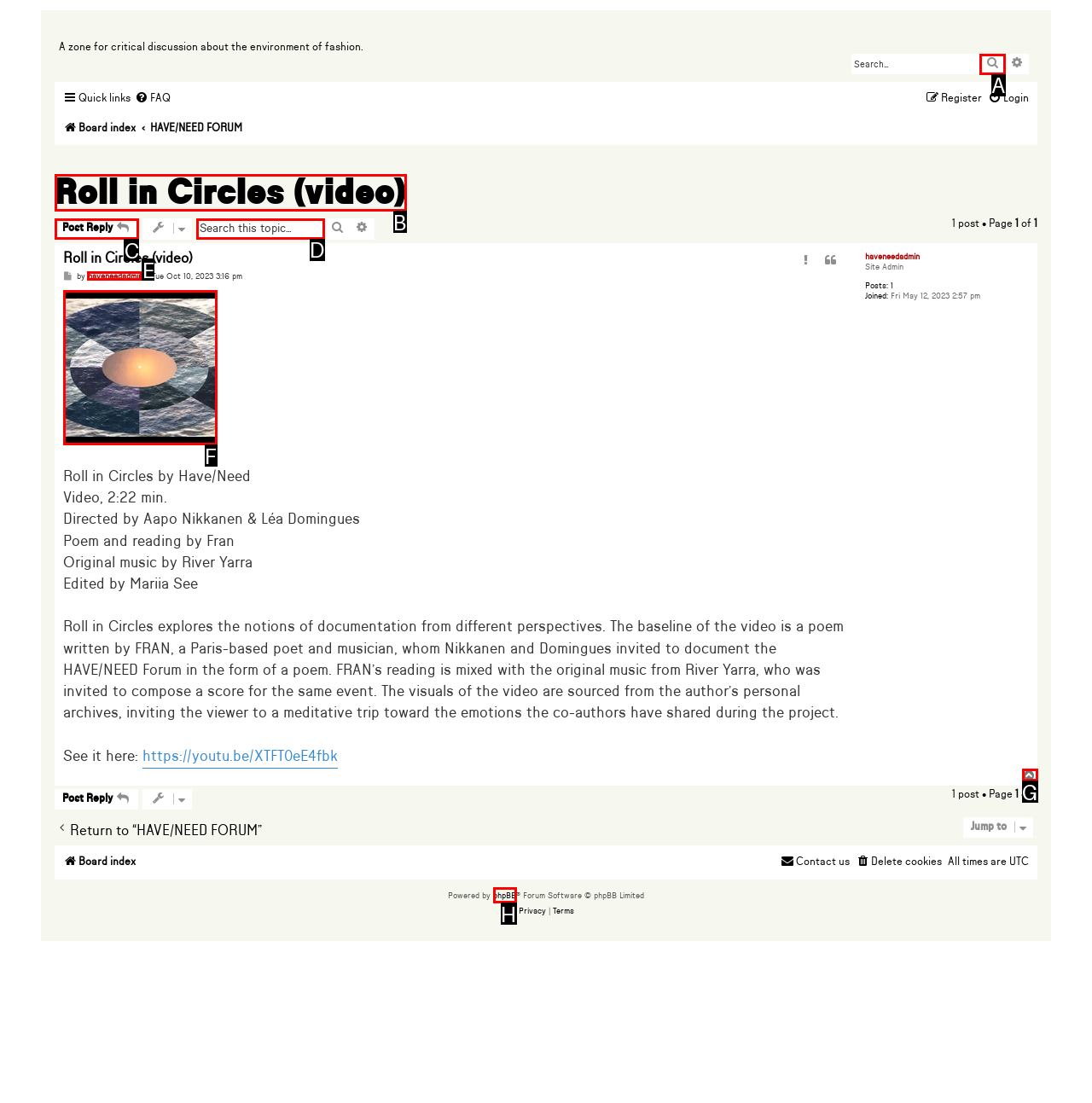Identify the letter of the option to click in order to Post a reply. Answer with the letter directly.

C